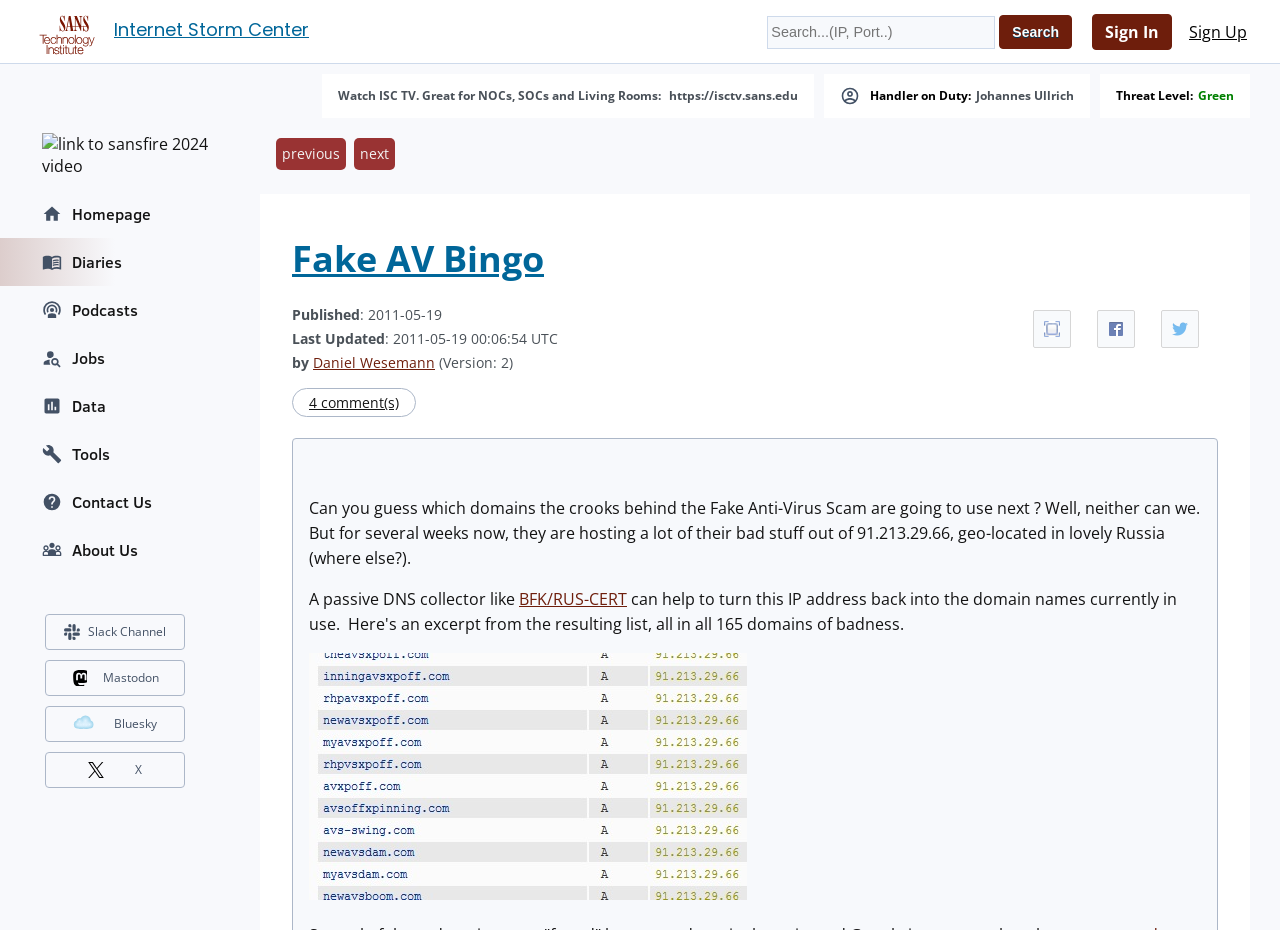Provide the bounding box coordinates of the section that needs to be clicked to accomplish the following instruction: "View Fake AV Bingo."

[0.228, 0.252, 0.952, 0.304]